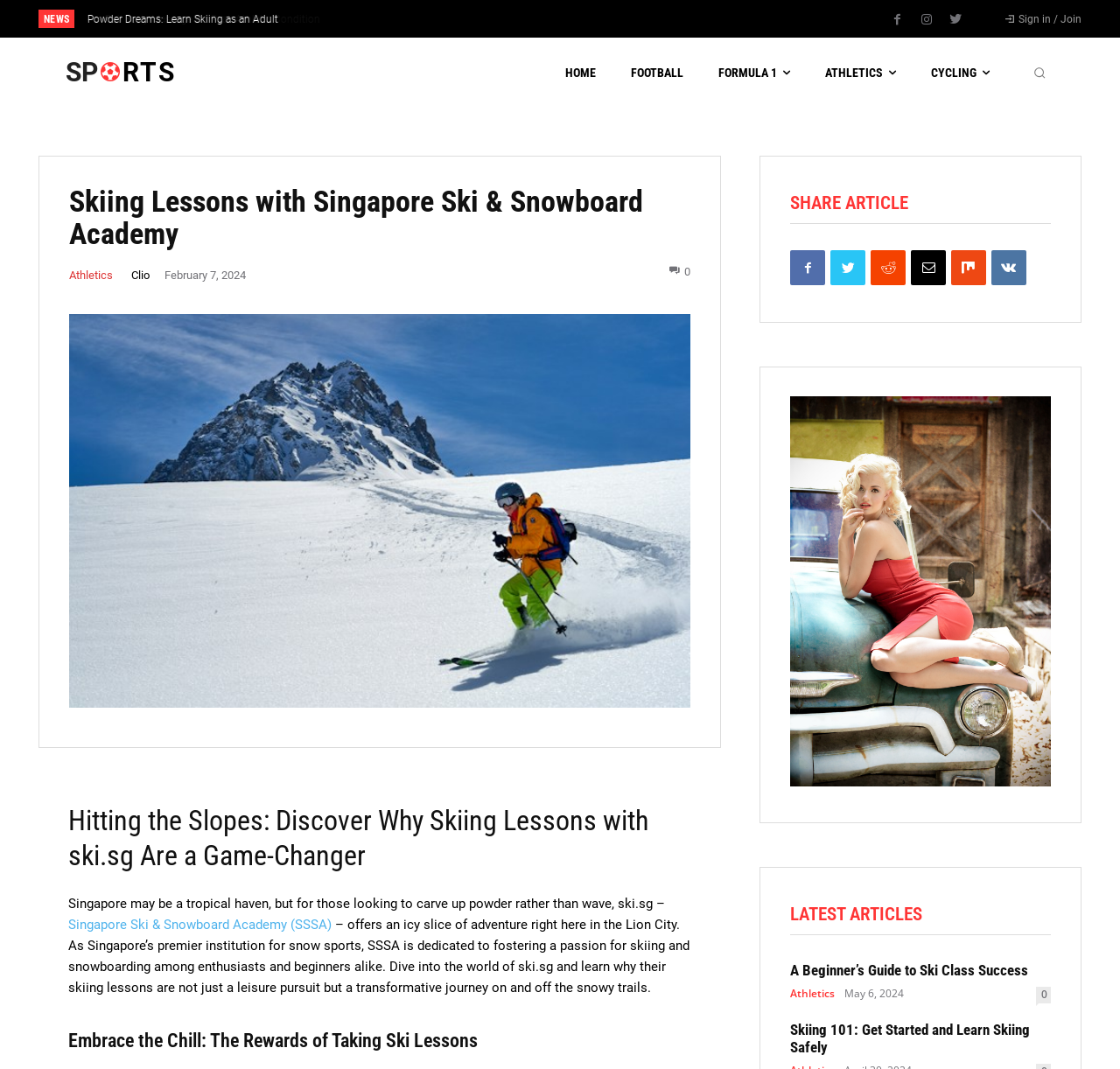Please give a concise answer to this question using a single word or phrase: 
How many social media sharing links are available on this webpage?

6